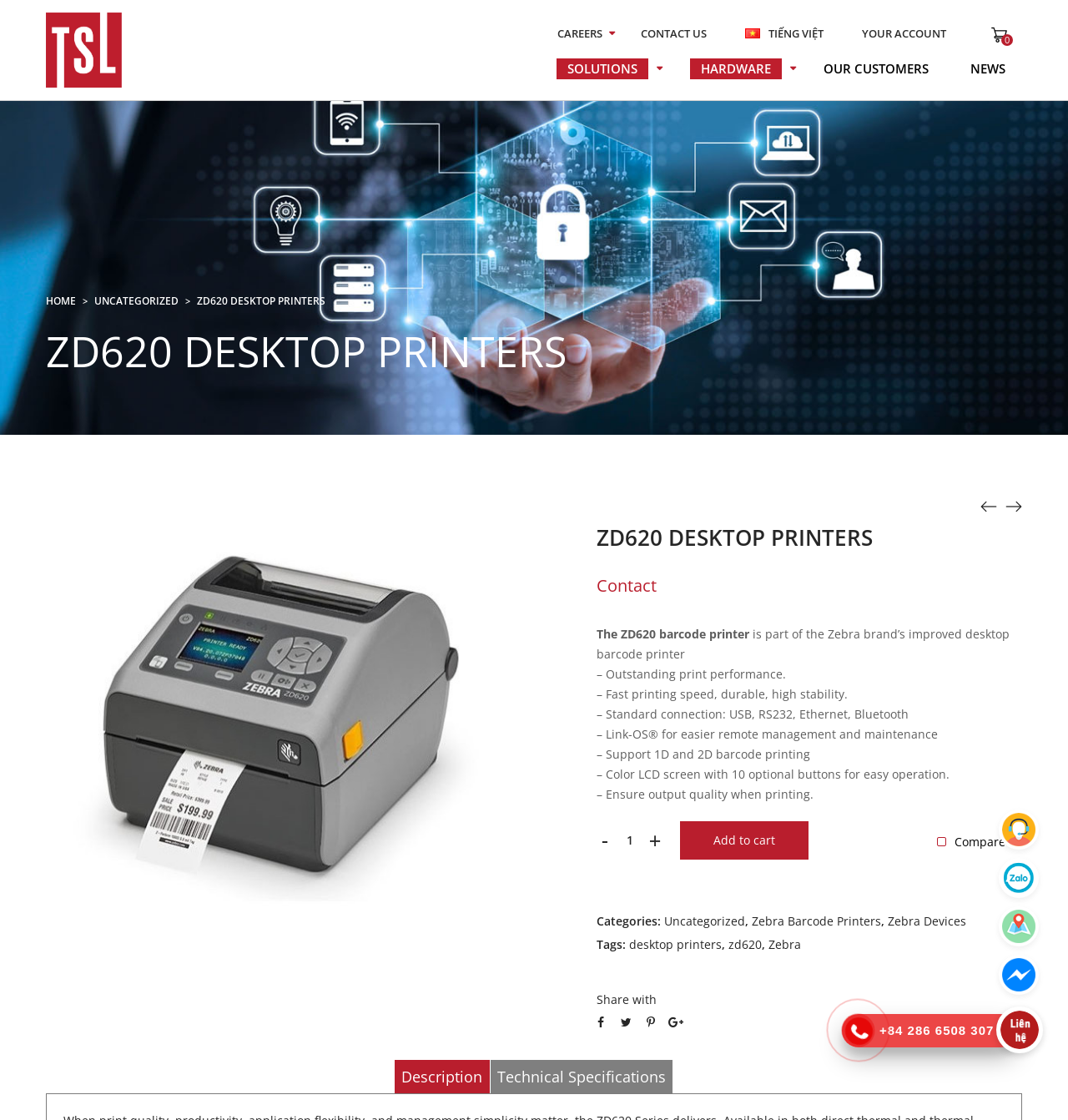Please identify the primary heading on the webpage and return its text.

ZD620 DESKTOP PRINTERS